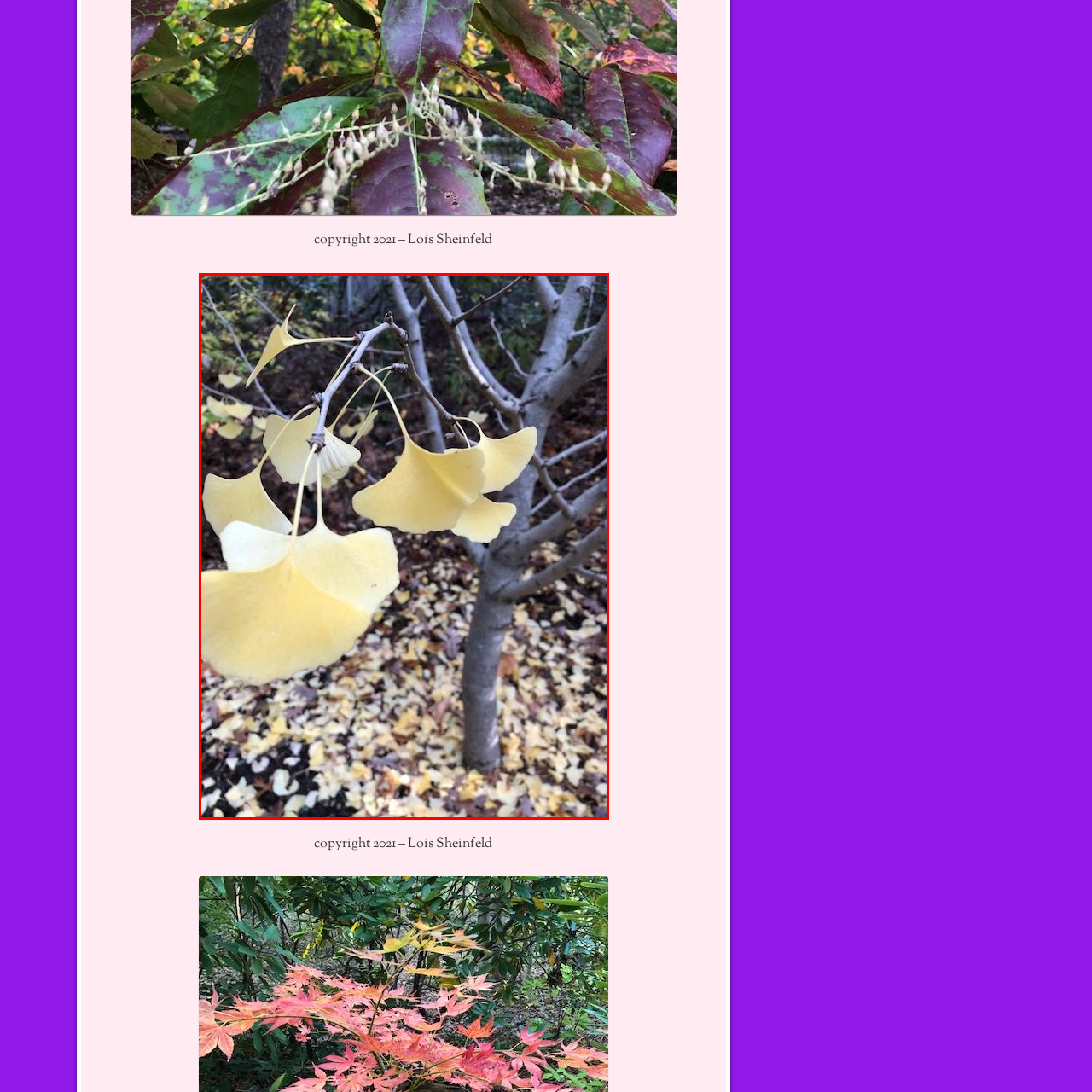Check the content in the red bounding box and reply to the question using a single word or phrase:
What is covering the ground beneath the tree?

Fallen leaves